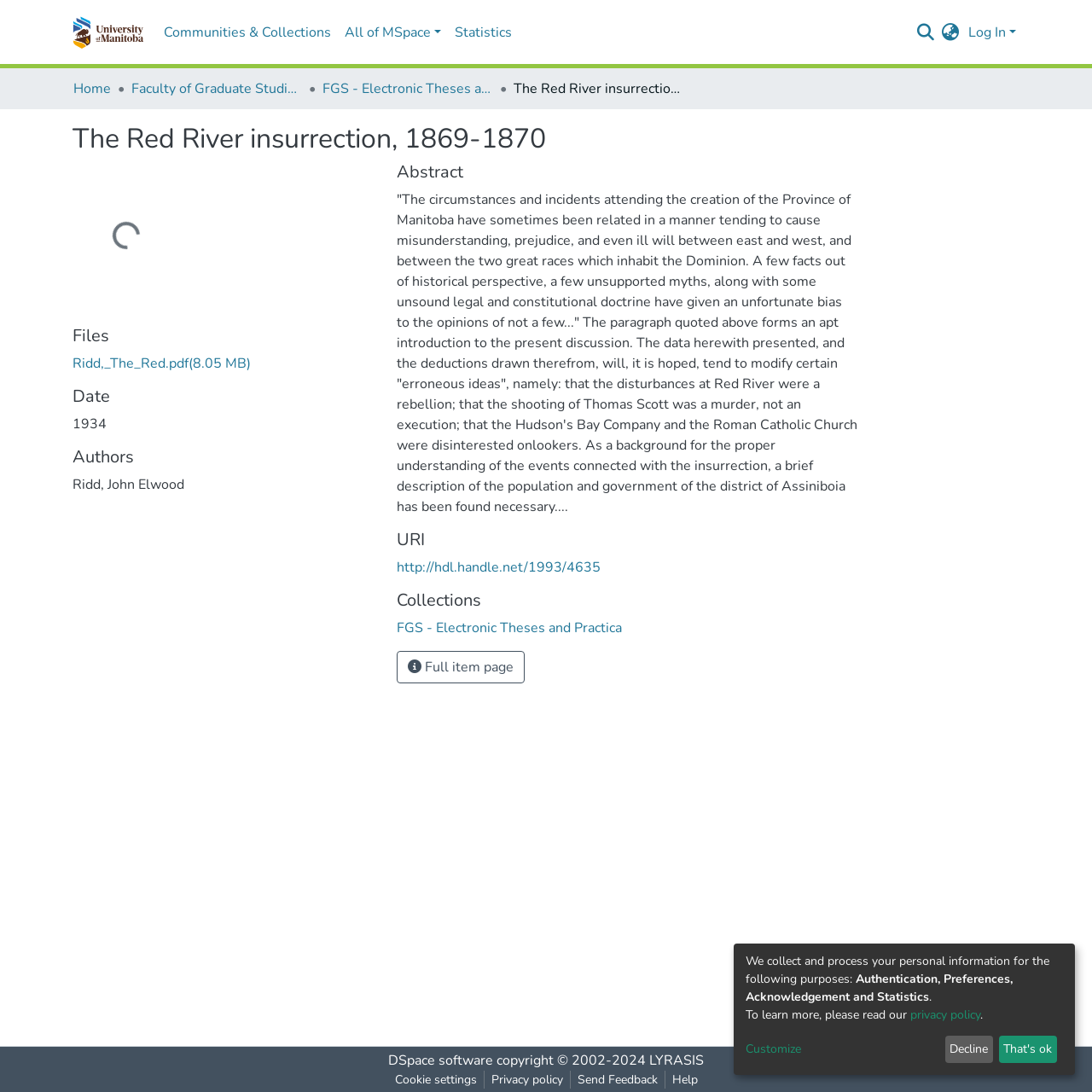What is the file format of the downloadable file?
Based on the visual, give a brief answer using one word or a short phrase.

PDF